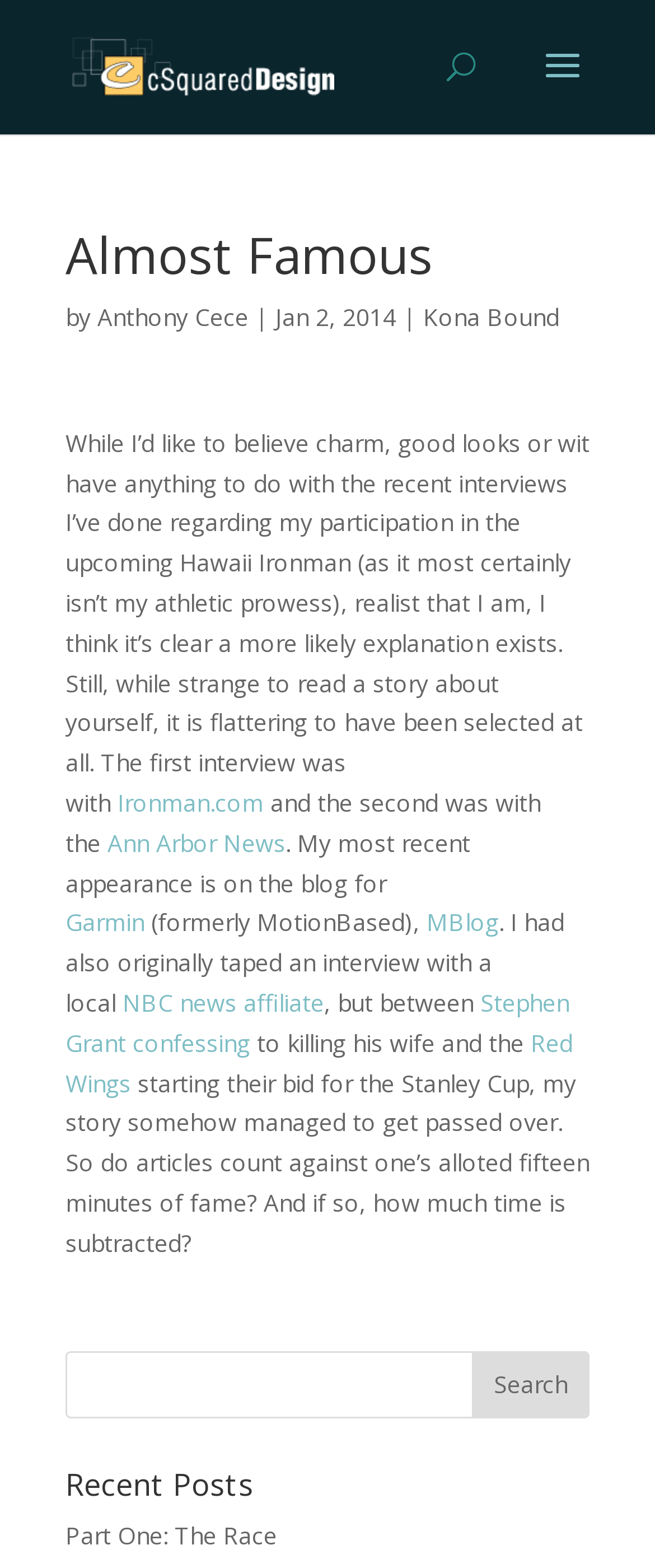Give a complete and precise description of the webpage's appearance.

The webpage is about a personal blog post titled "Almost Famous" by Anthony Cece, dated January 2, 2014. At the top, there is a link to "cSquared Design" accompanied by an image with the same name. Below this, there is a search bar spanning across the top of the page.

The main content of the page is an article with a heading "Almost Famous" followed by the author's name and date. The article discusses the author's recent interviews with various media outlets, including Ironman.com, Ann Arbor News, Garmin, and MBlog, regarding their participation in the upcoming Hawaii Ironman. The text also mentions a taped interview with a local NBC news affiliate that did not get published.

The article is divided into paragraphs, with links to the mentioned media outlets and other relevant websites scattered throughout the text. There are no images within the article, but there are several links to external websites.

At the bottom of the page, there is another search bar with a "Search" button, followed by a heading "Recent Posts" and a link to a post titled "Part One: The Race".